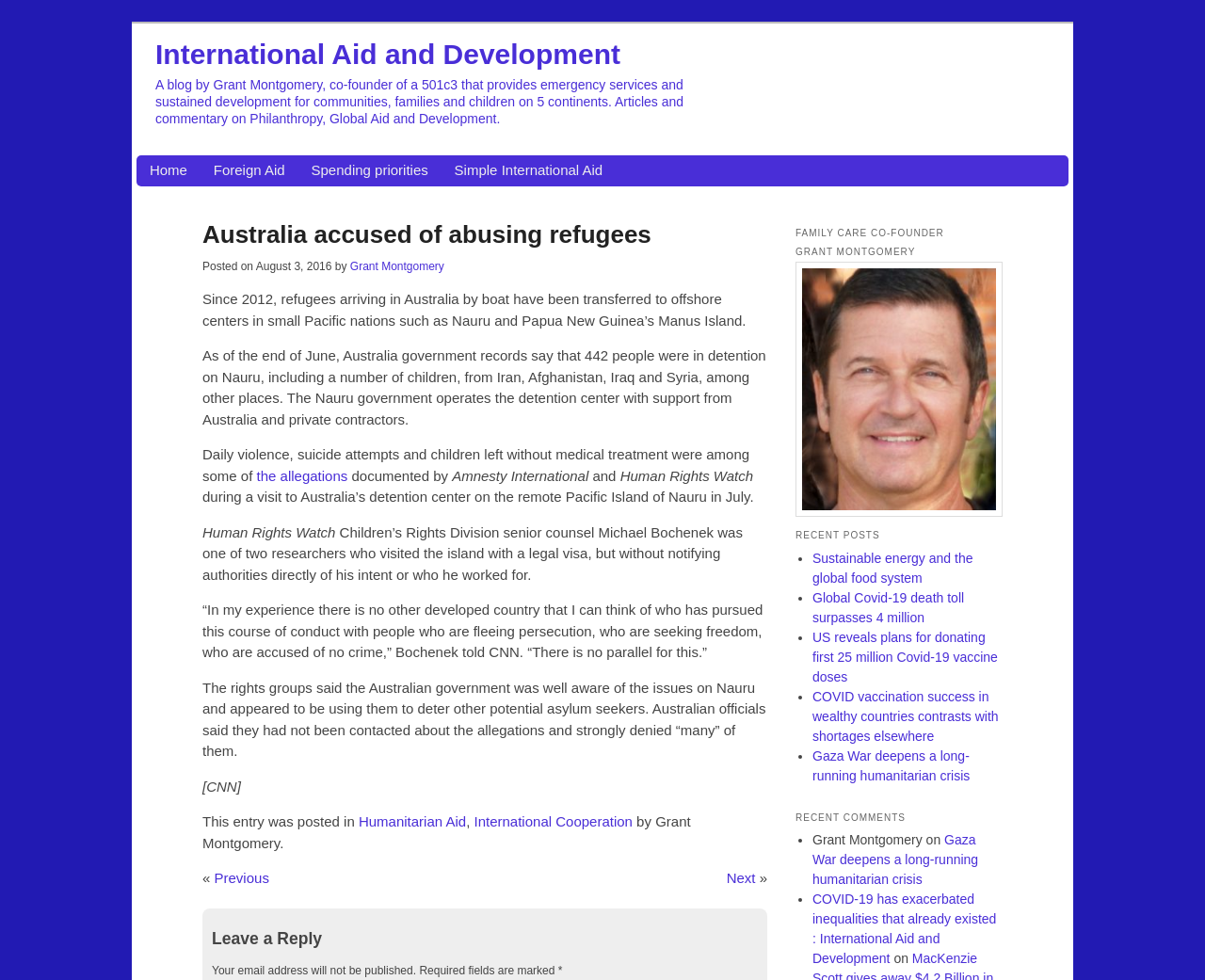Determine the bounding box coordinates of the target area to click to execute the following instruction: "Click on Charity Navigator."

None